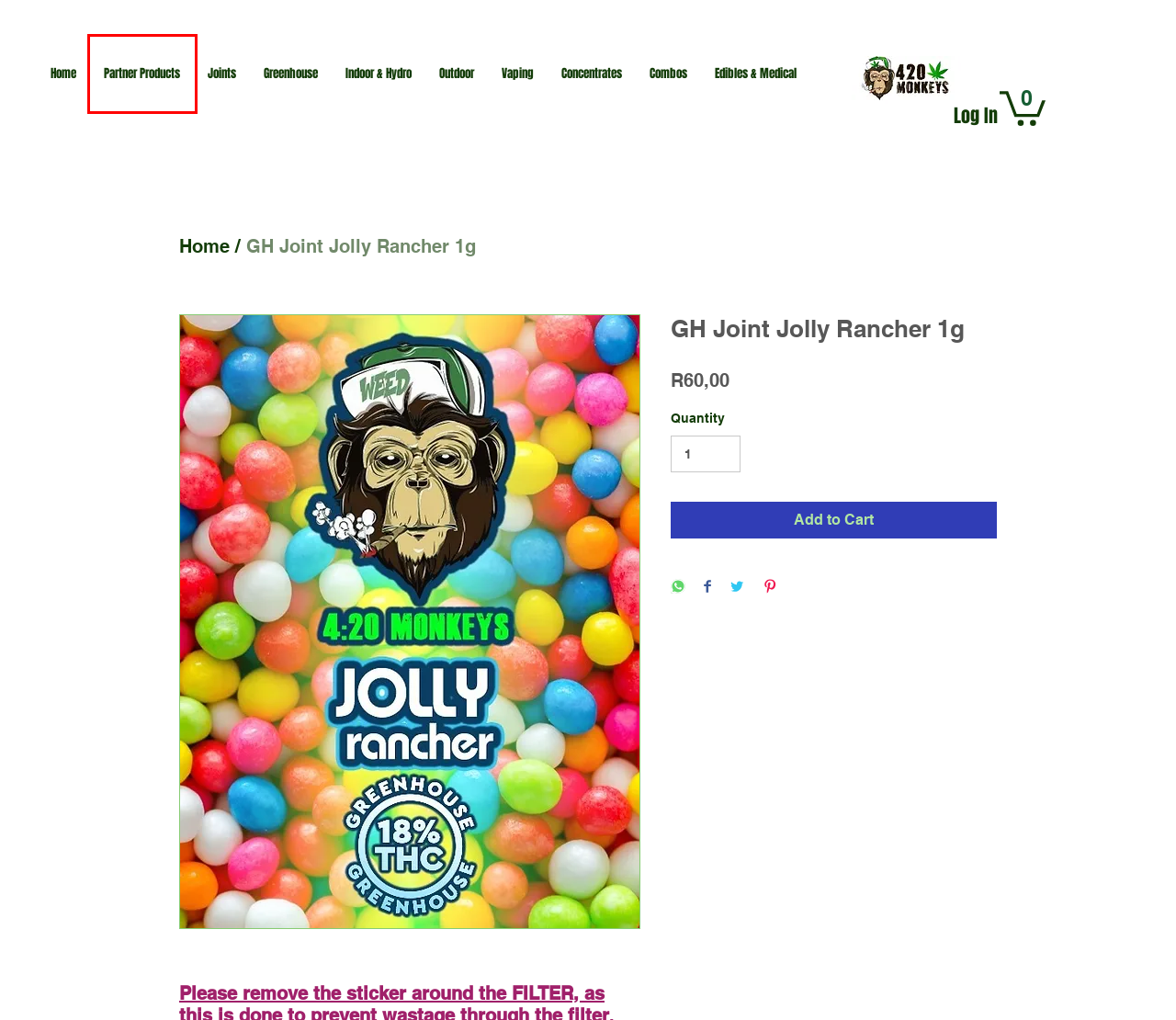Observe the provided screenshot of a webpage that has a red rectangle bounding box. Determine the webpage description that best matches the new webpage after clicking the element inside the red bounding box. Here are the candidates:
A. Vaping | 420 Monkeys
B. Outdoor | 420 Monkeys
C. Partner Products | 420 Monkeys
D. Greenhouse | 420 Monkeys
E. Joints | 420 Monkeys
F. Edibles & Medical | 420 Monkeys
G. Concentrates | 420 Monkeys
H. Home

C